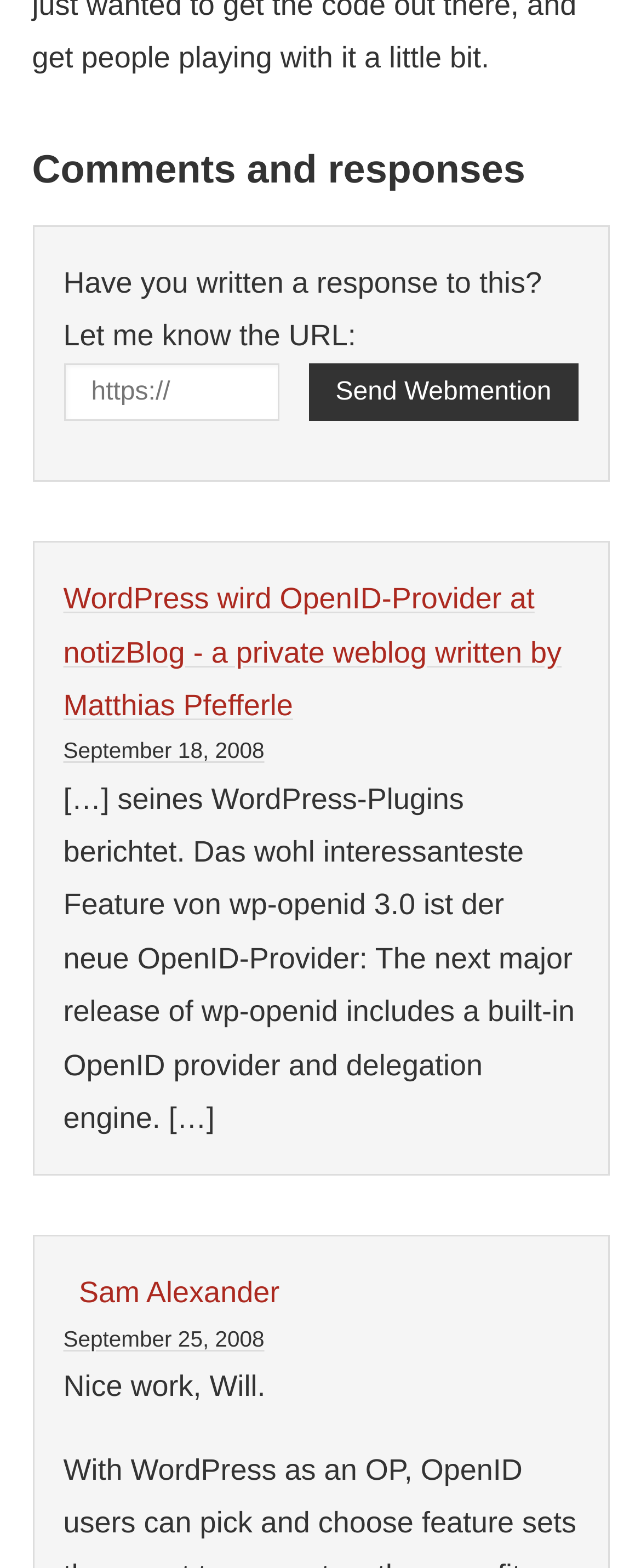What is the purpose of the textbox?
Kindly answer the question with as much detail as you can.

The textbox is labeled 'https://' and has a 'required' attribute, indicating that it is used to enter a URL, likely for sending a webmention.